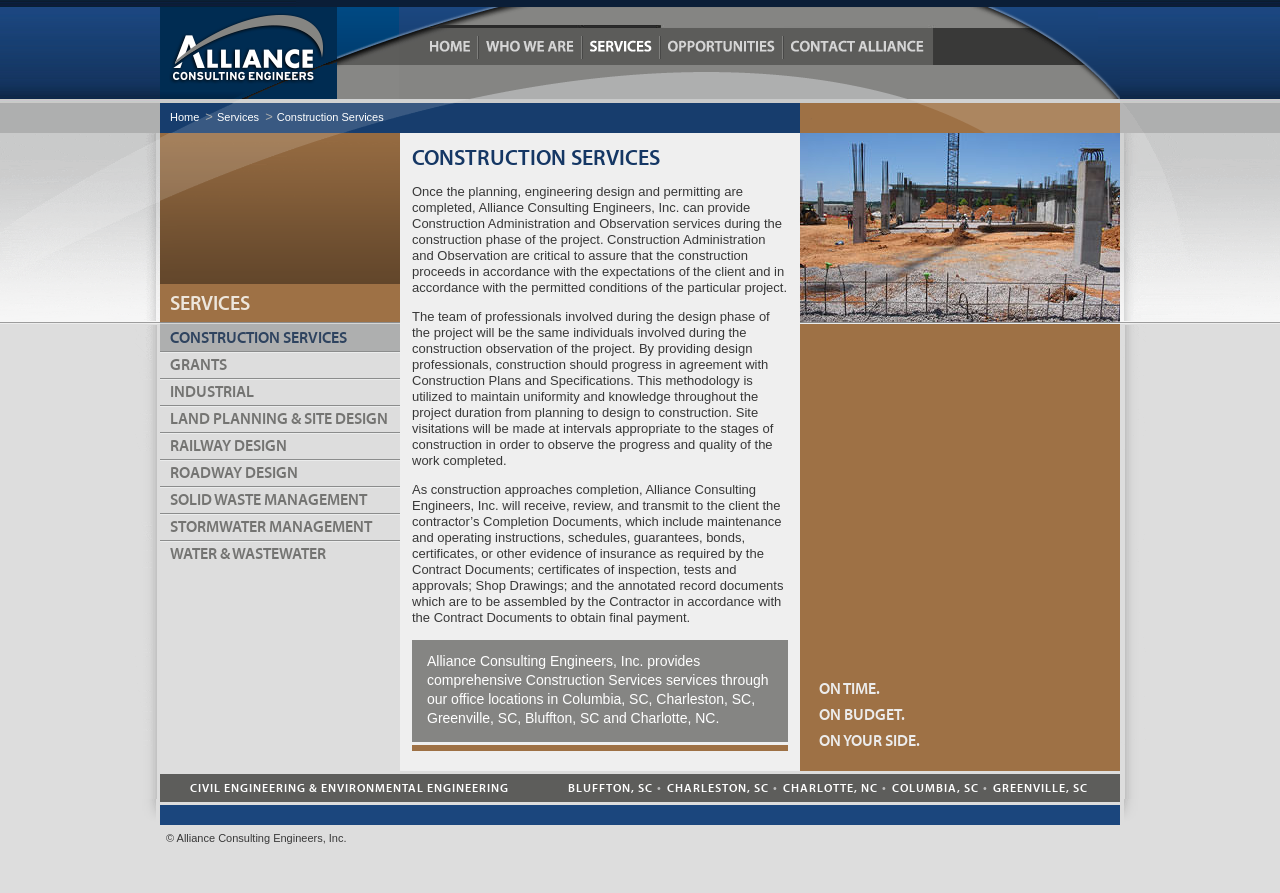Identify the bounding box coordinates of the clickable region required to complete the instruction: "View Construction Services". The coordinates should be given as four float numbers within the range of 0 and 1, i.e., [left, top, right, bottom].

[0.216, 0.124, 0.3, 0.138]